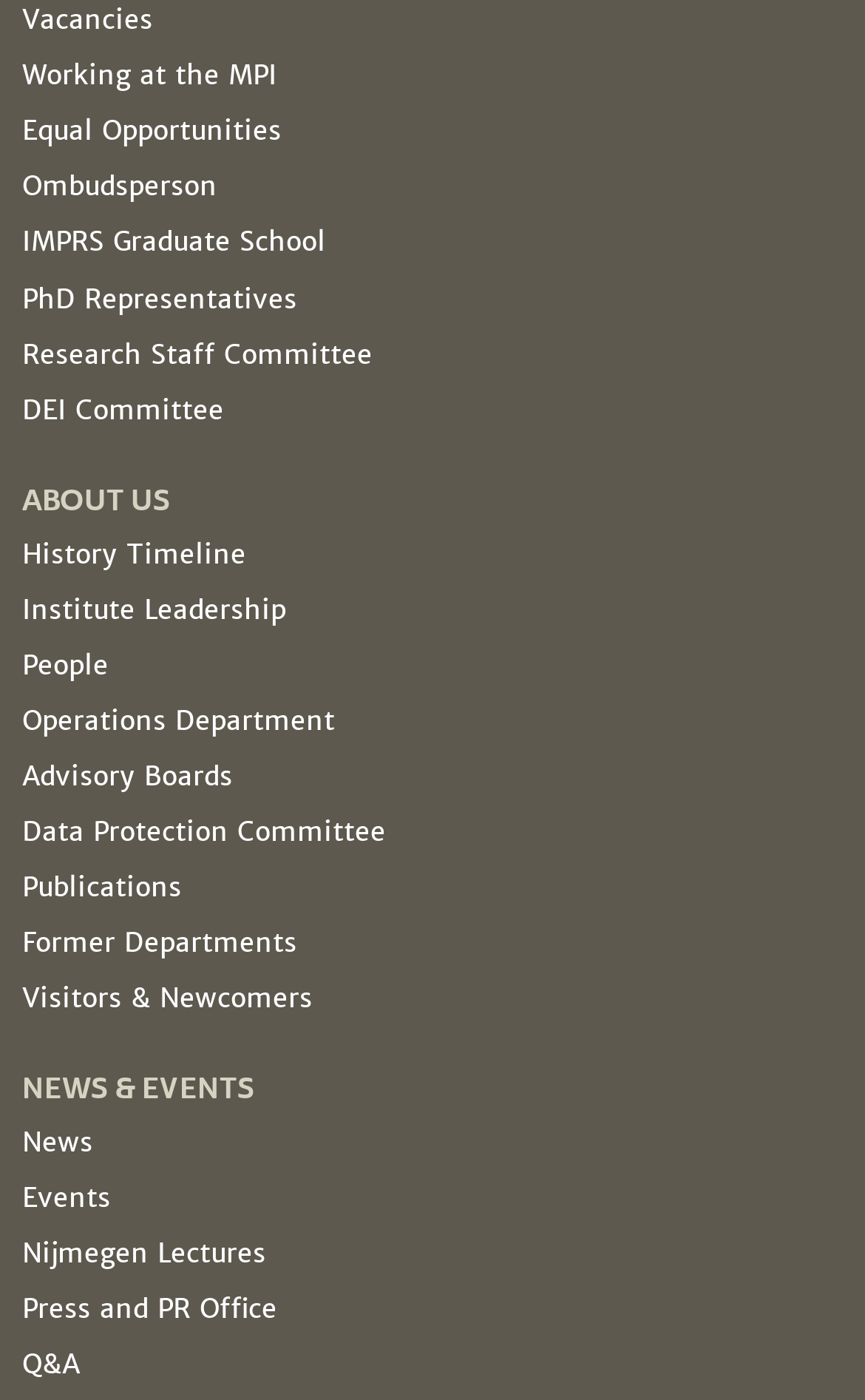Please give a short response to the question using one word or a phrase:
How many links are there under 'ABOUT US'?

7